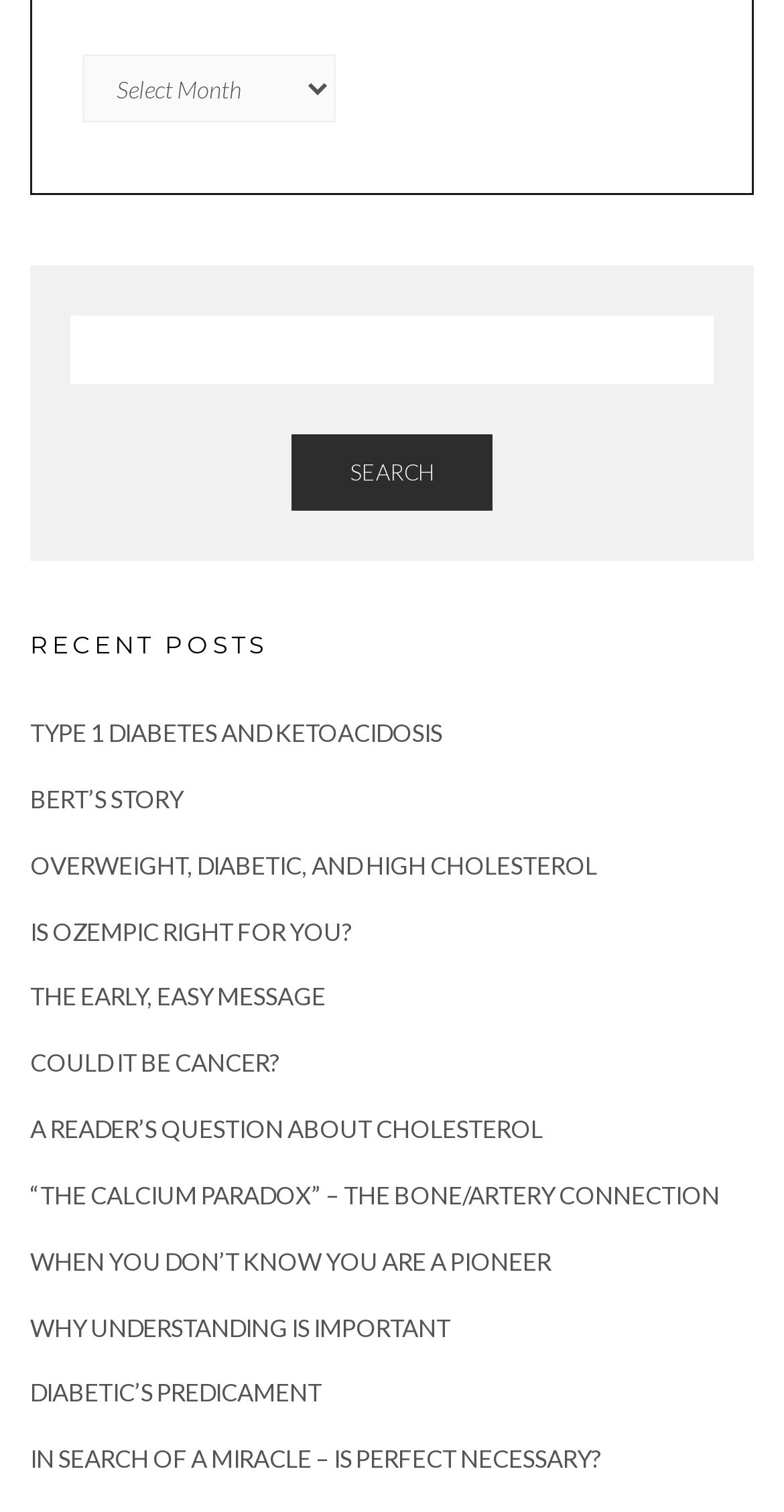Please respond in a single word or phrase: 
What is the theme of the posts?

Health and wellness